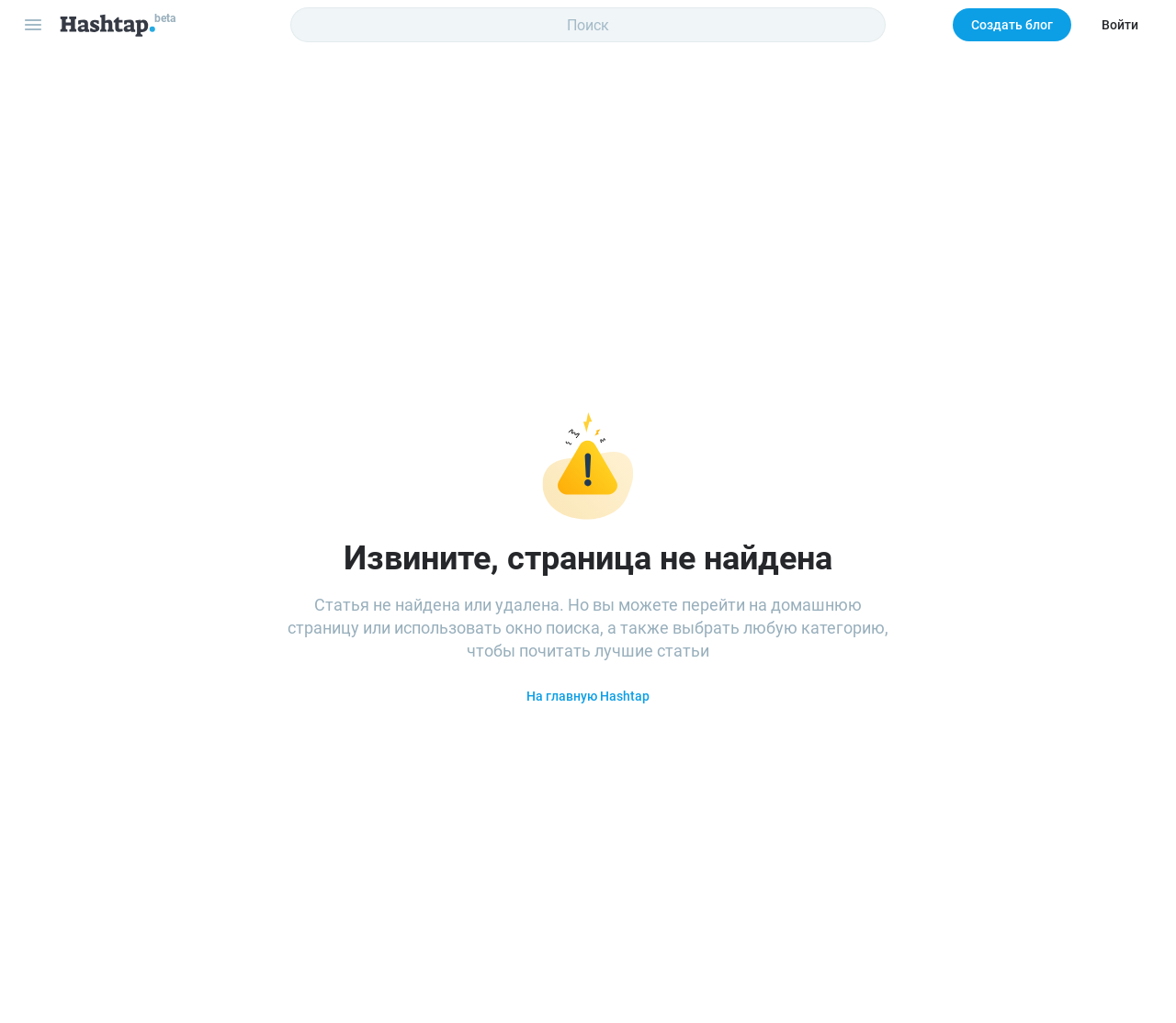How many buttons are there on the webpage?
Using the image, answer in one word or phrase.

5